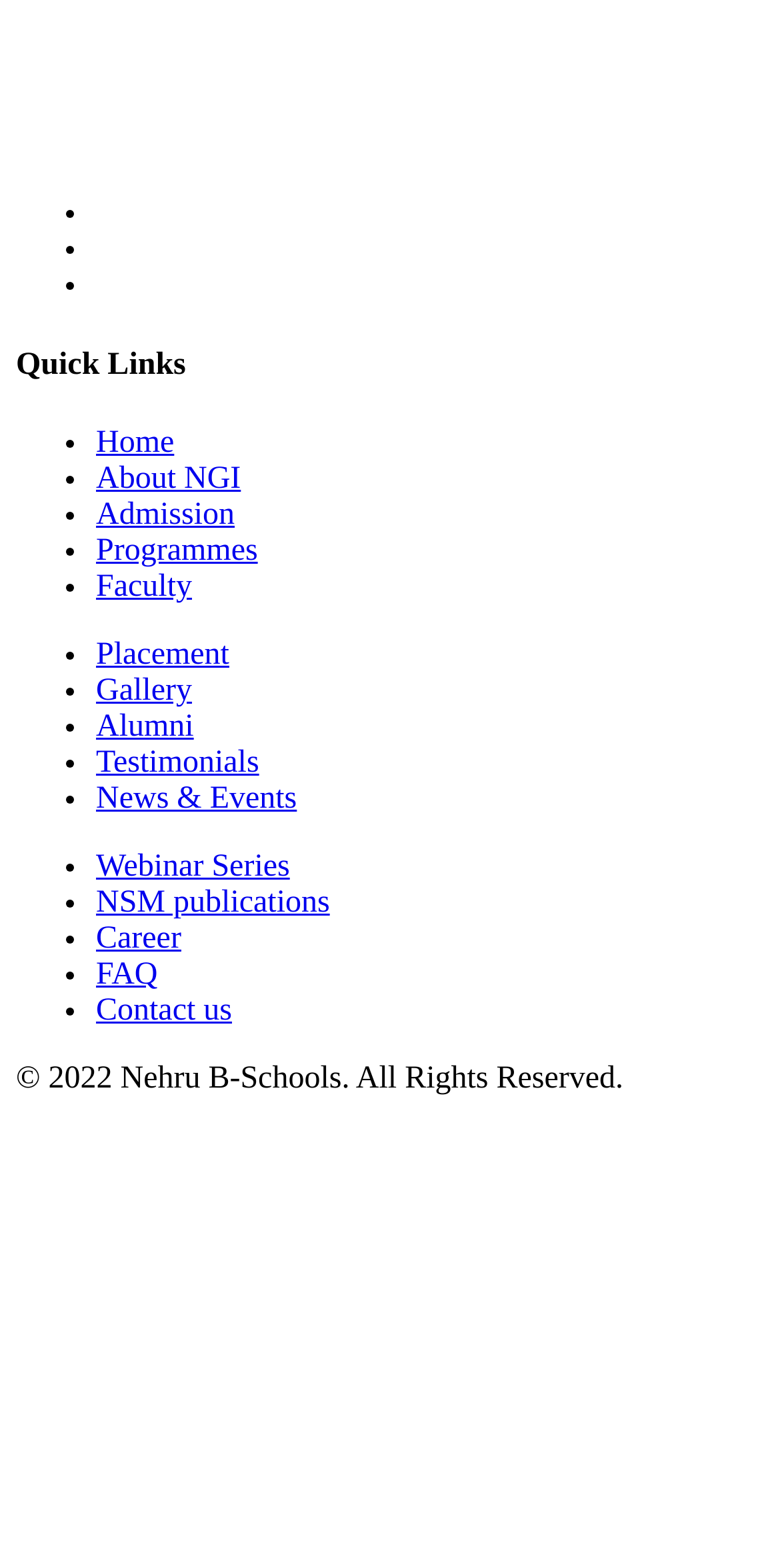Provide the bounding box coordinates of the HTML element described by the text: "News & Events".

[0.123, 0.498, 0.381, 0.52]